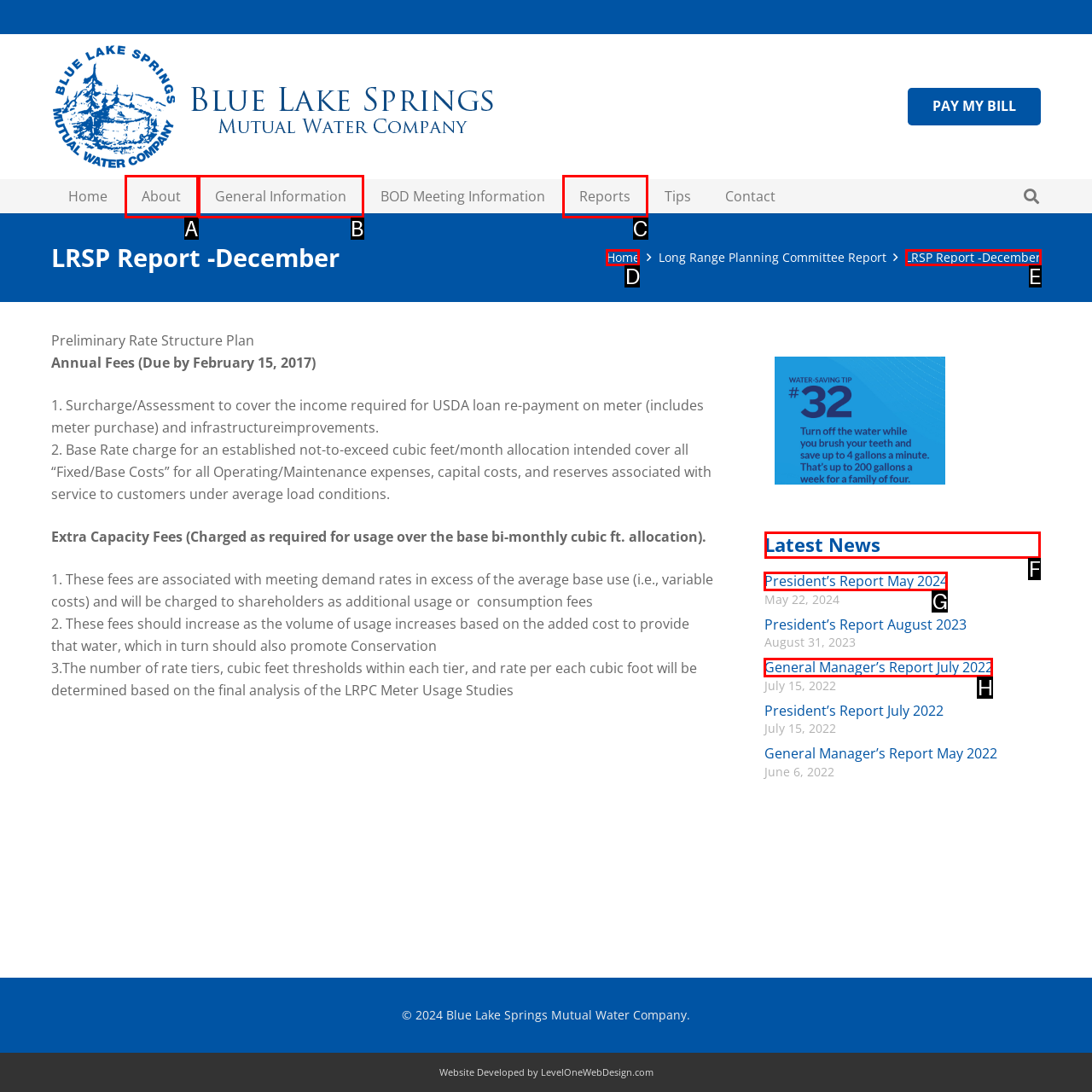Choose the UI element to click on to achieve this task: Check the 'Latest News'. Reply with the letter representing the selected element.

F